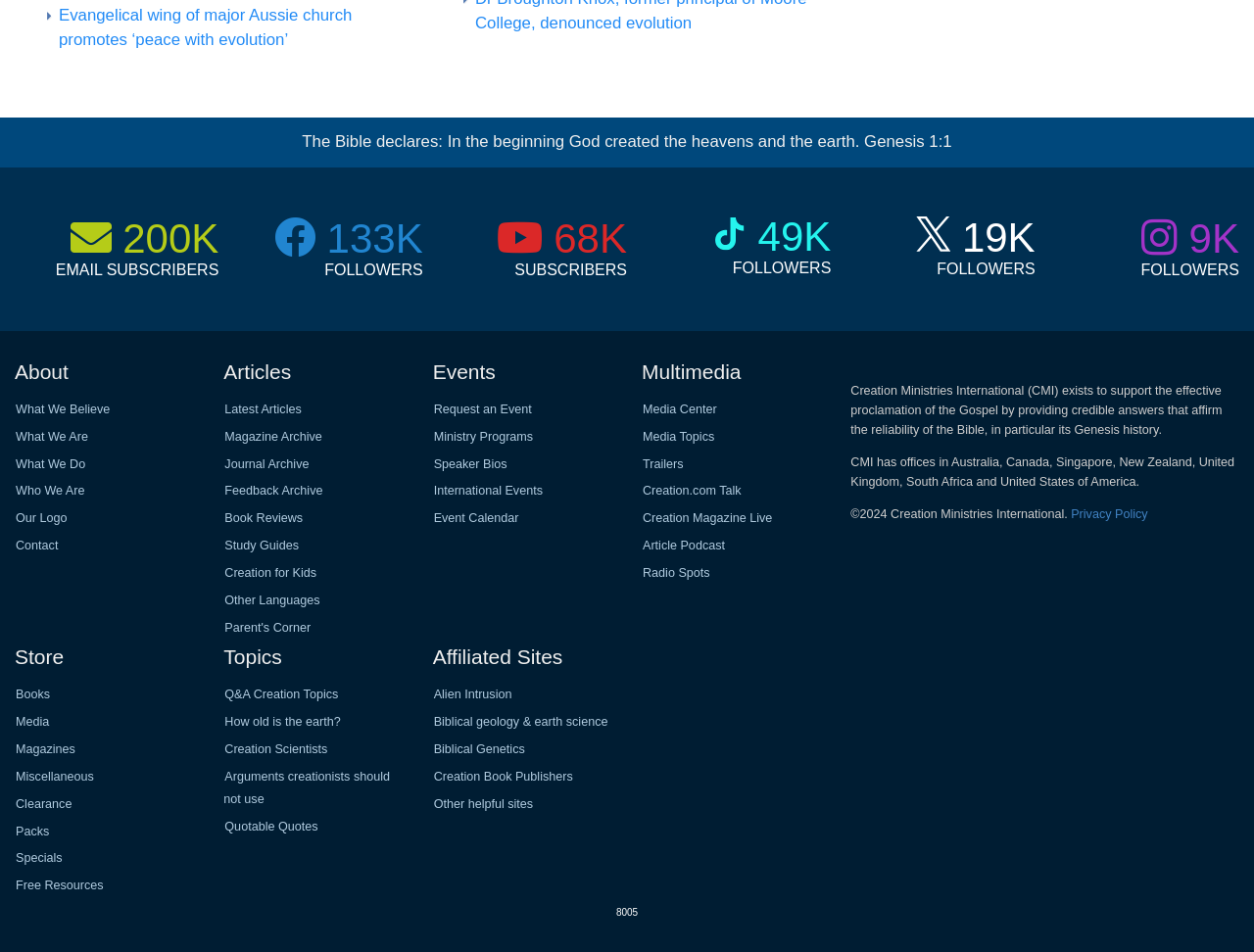What is the purpose of the organization?
Answer the question with a single word or phrase, referring to the image.

To support the effective proclamation of the Gospel